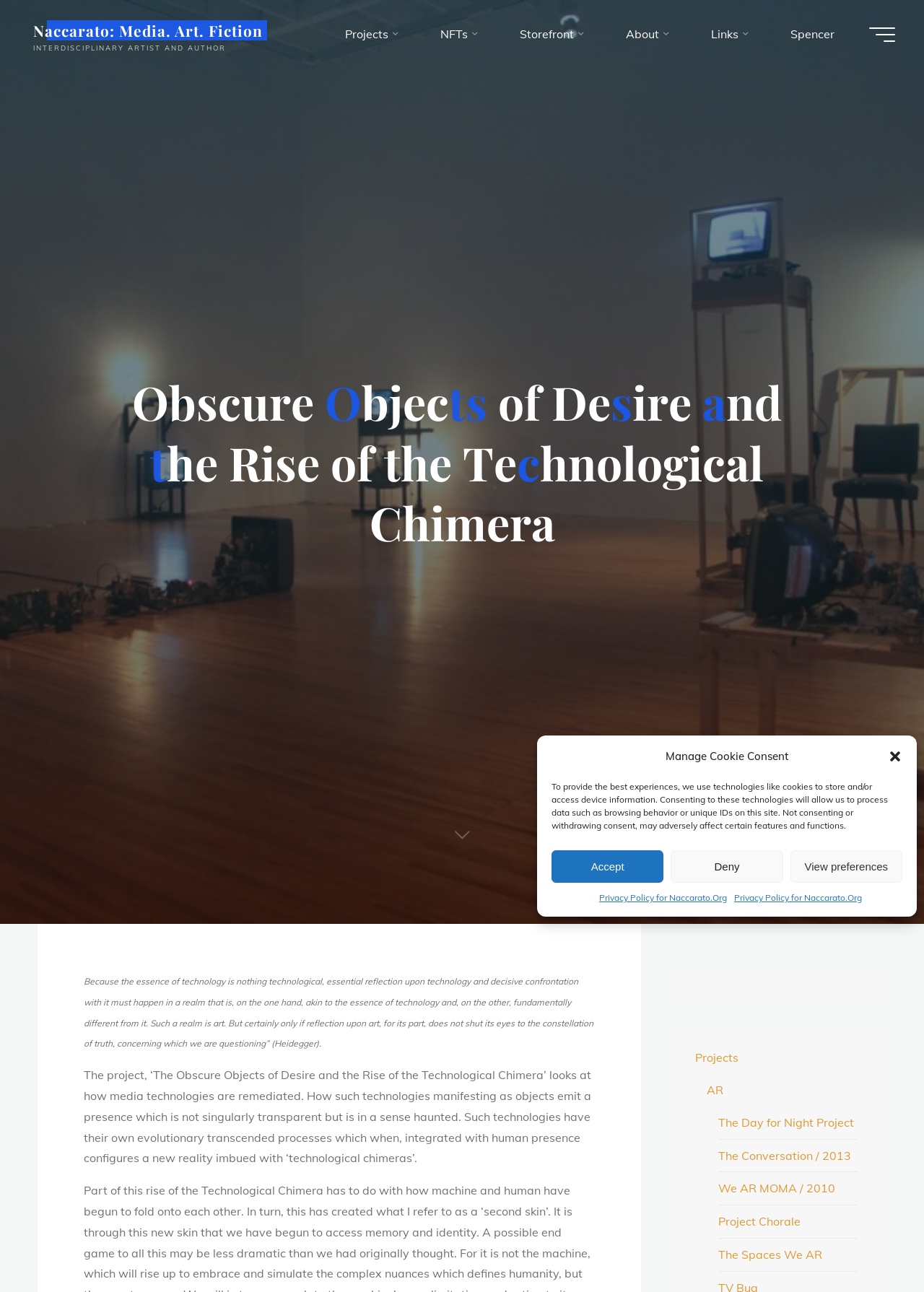Give a concise answer of one word or phrase to the question: 
What is the theme of the 'Obscure Objects of Desire and the Rise of the Technological Chimera' project?

Media technologies and art